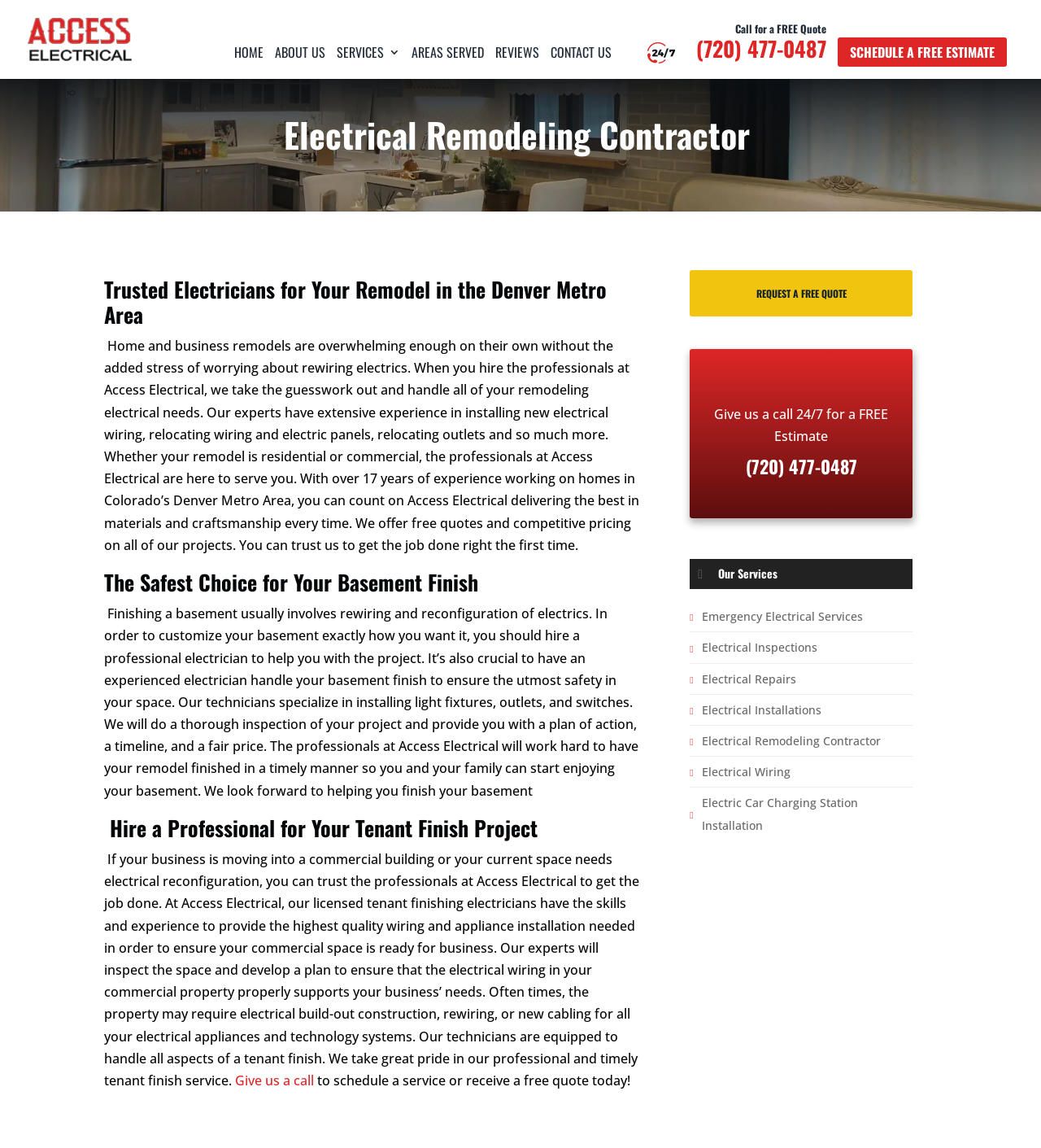Identify and provide the title of the webpage.

Electrical Remodeling Contractor